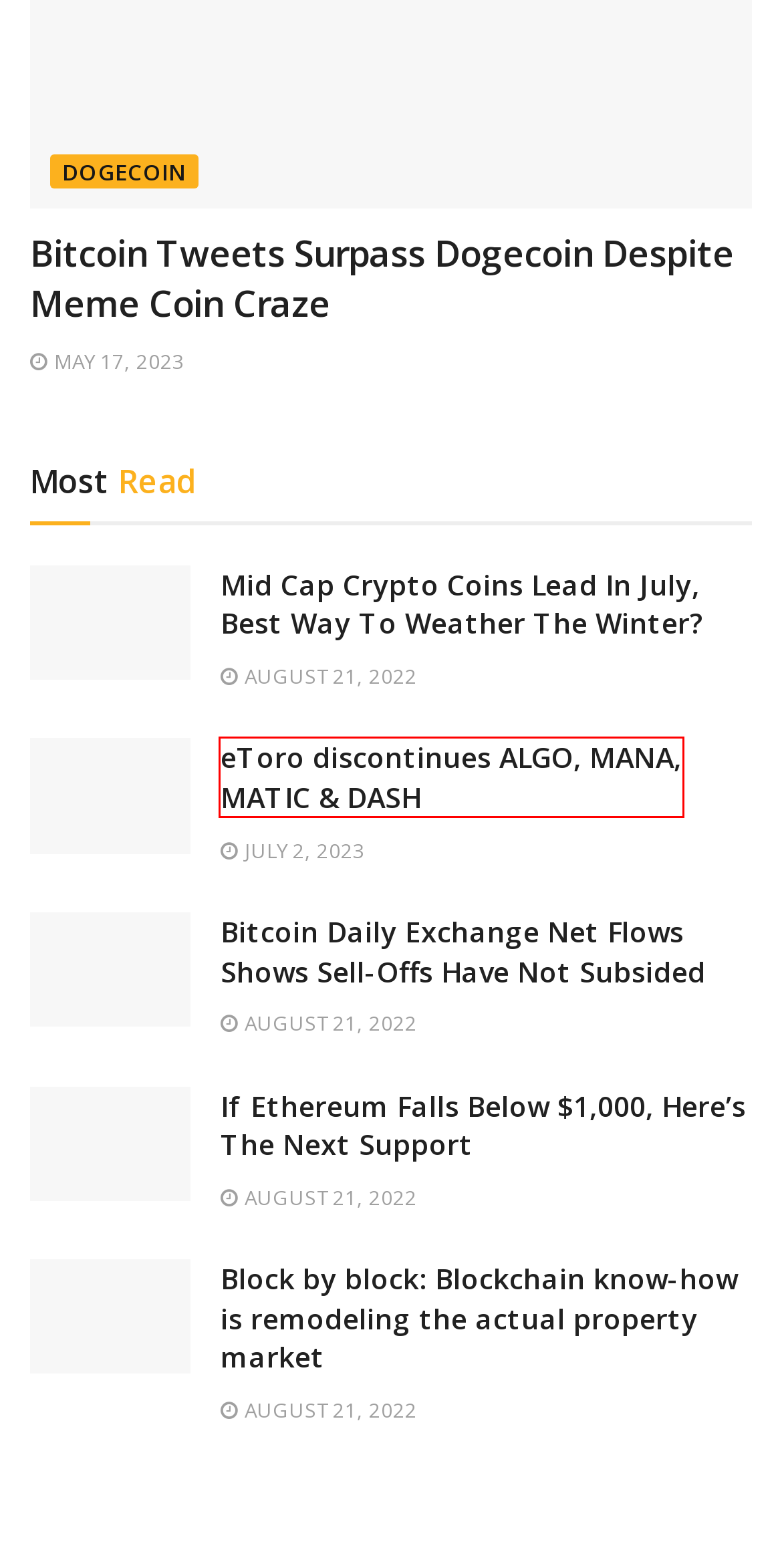You are provided a screenshot of a webpage featuring a red bounding box around a UI element. Choose the webpage description that most accurately represents the new webpage after clicking the element within the red bounding box. Here are the candidates:
A. Dogecoin Bounces Off $0.070 Mark, Awaits Breakthrough of Crucial Hurdle - Randomlemons
B. eToro discontinues ALGO, MANA, MATIC & DASH
C. Contact - Randomlemons
D. Terms of Use - Randomlemons
E. Mid Cap Crypto Coins Lead In July, Best Way To Weather The Winter? - Randomlemons
F. Bitcoin Daily Exchange Net Flows Shows Sell-Offs Have Not Subsided - Randomlemons
G. Block by block: Blockchain know-how is remodeling the actual property market - Randomlemons
H. Dogecoin Transaction Count Rises 60X, But Why Are Prices Down? - Randomlemons

B